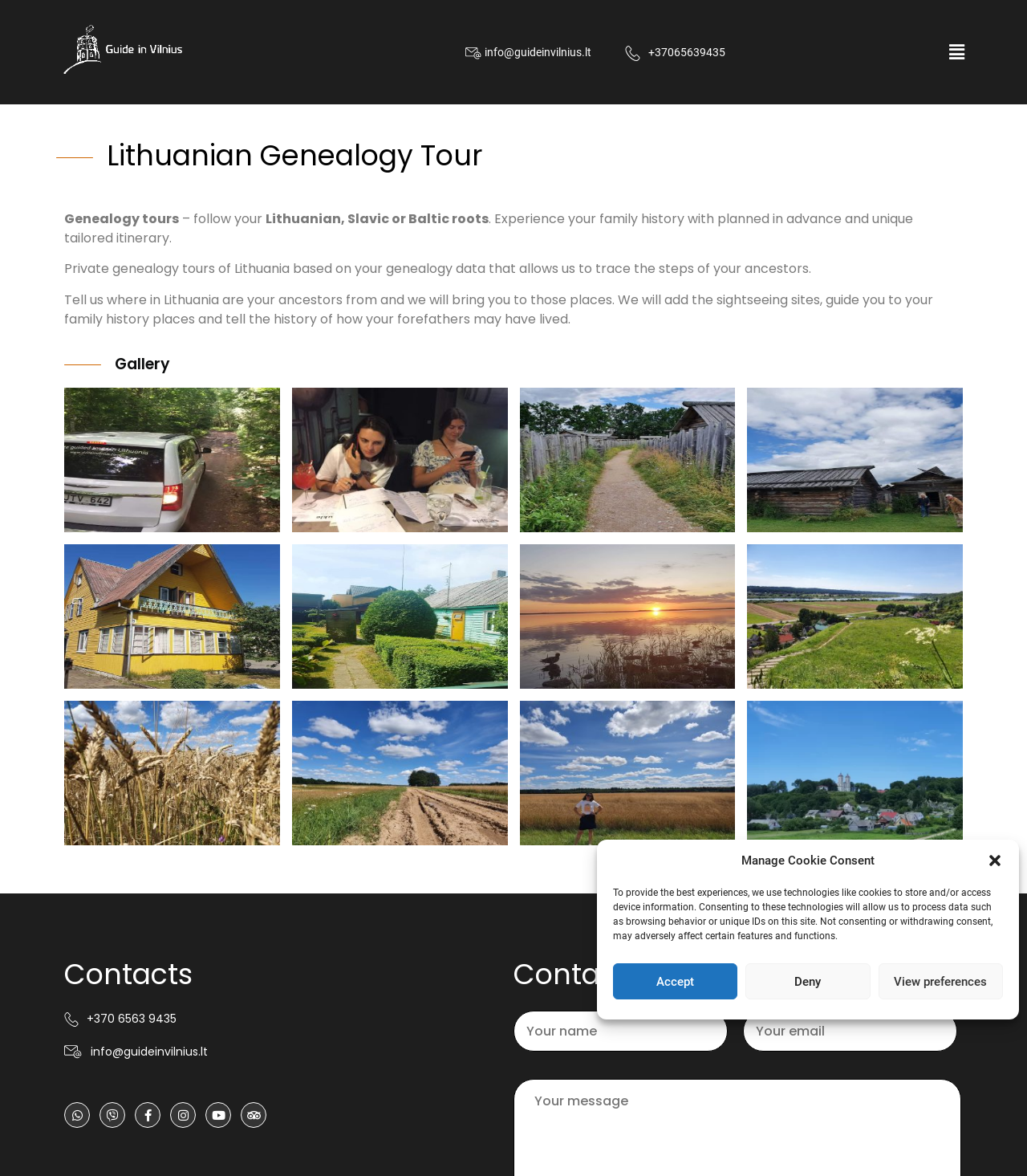Reply to the question with a single word or phrase:
What is the purpose of the 'View preferences' button?

To manage cookie consent